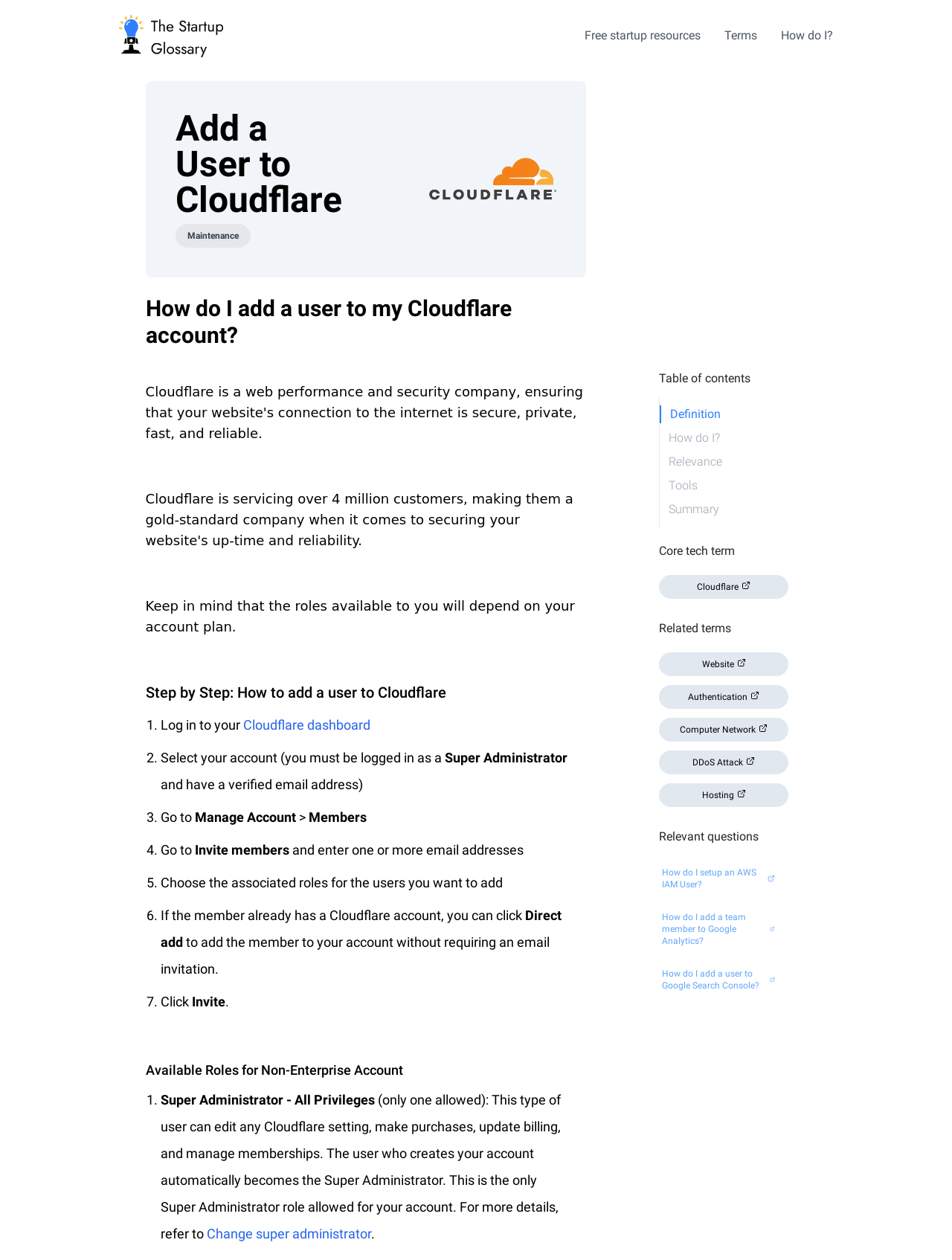What is the role of a Super Administrator in Cloudflare?
Please provide a comprehensive answer based on the details in the screenshot.

The role of a Super Administrator in Cloudflare is to have 'All Privileges' which means they can edit any Cloudflare setting, make purchases, update billing, and manage memberships. This is indicated by the text under the heading 'Available Roles for Non-Enterprise Account'.